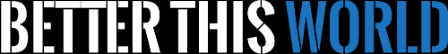Answer the following in one word or a short phrase: 
What is the main theme of the website?

Improvement and aspiration